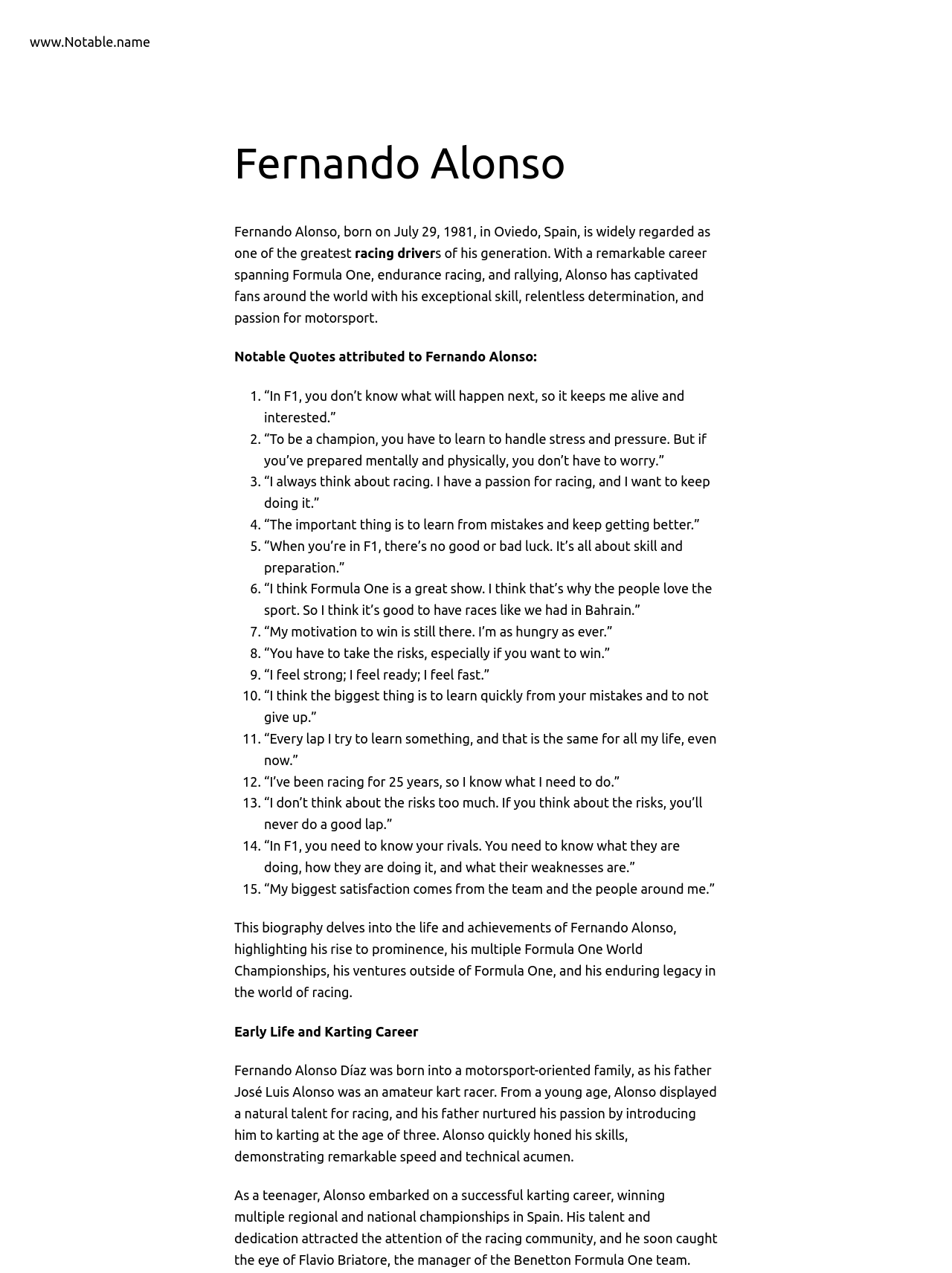Answer the following inquiry with a single word or phrase:
What is Fernando Alonso's birthdate?

July 29, 1981